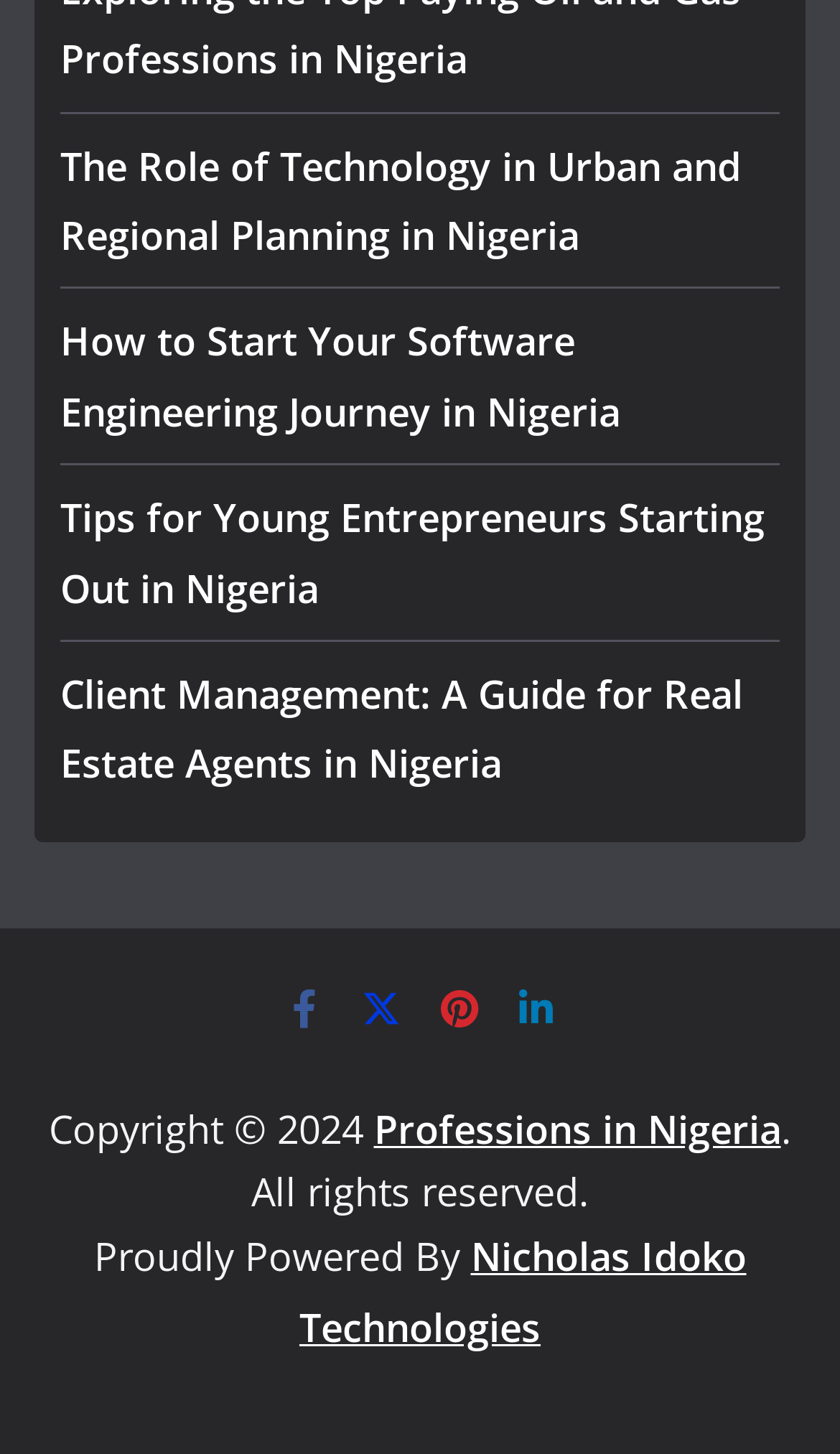Locate the bounding box coordinates of the region to be clicked to comply with the following instruction: "Visit Nicholas Idoko Technologies website". The coordinates must be four float numbers between 0 and 1, in the form [left, top, right, bottom].

[0.356, 0.846, 0.888, 0.93]